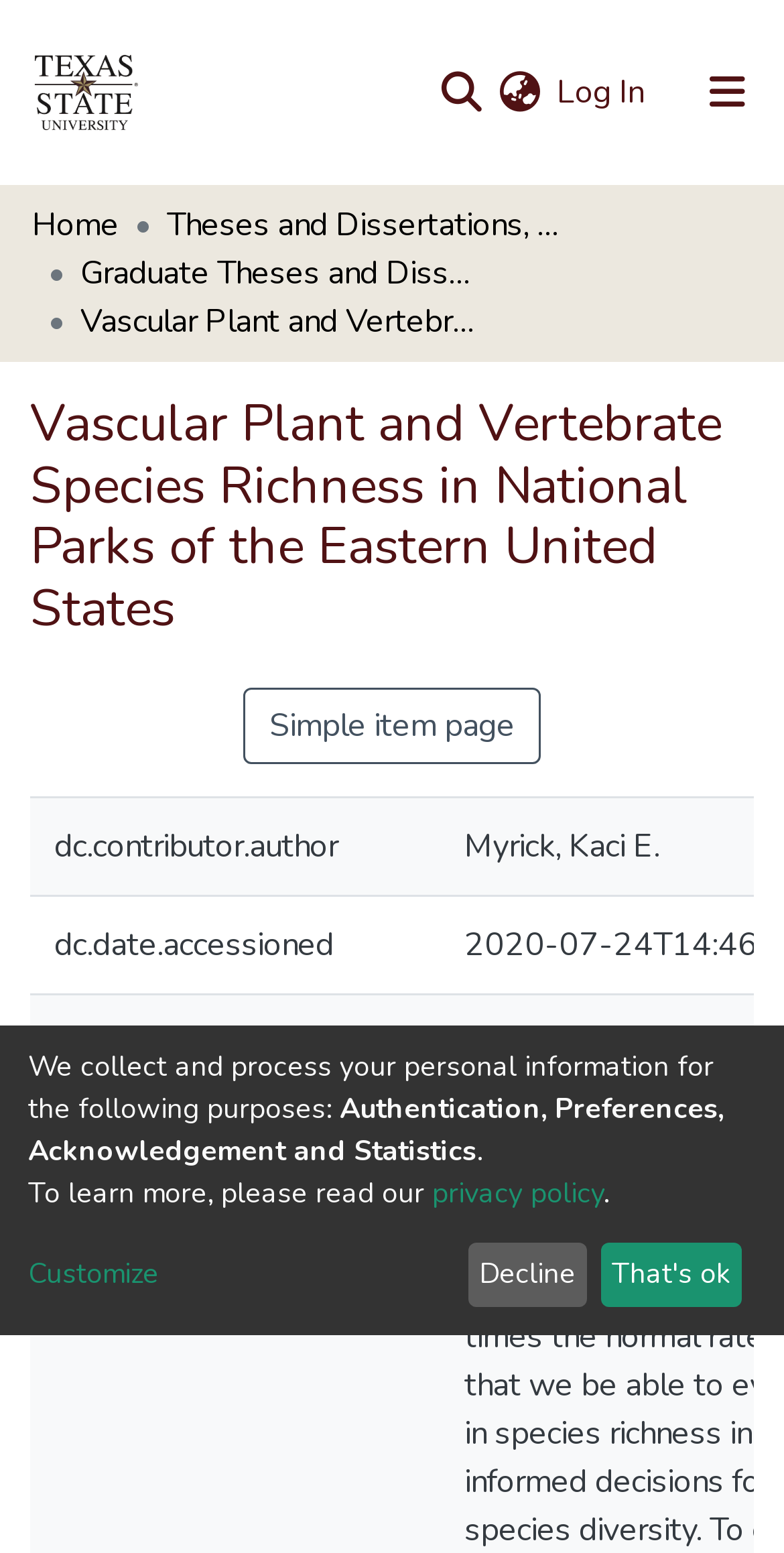Determine the coordinates of the bounding box for the clickable area needed to execute this instruction: "View statistics".

[0.041, 0.223, 0.208, 0.274]